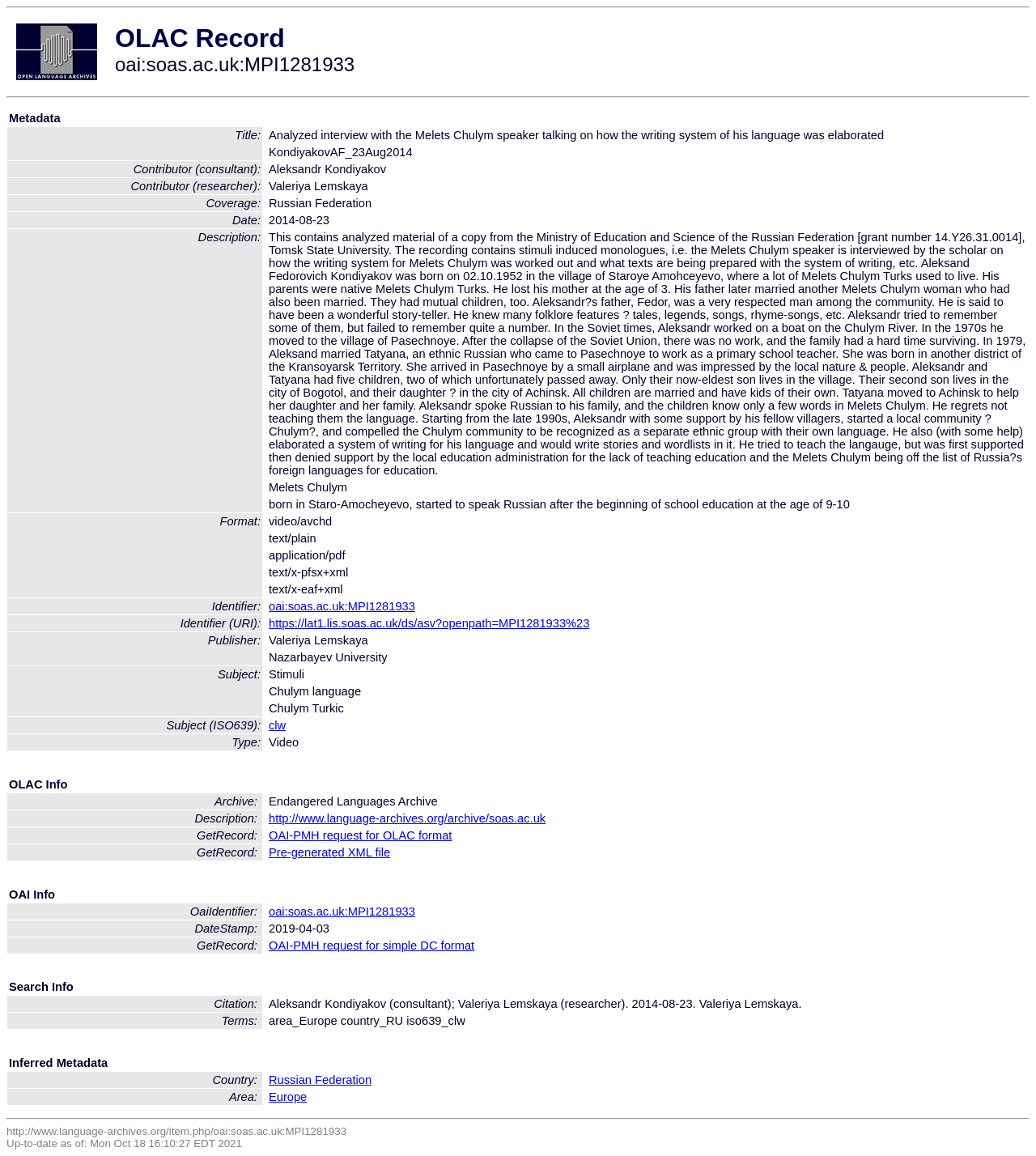Please provide the bounding box coordinates in the format (top-left x, top-left y, bottom-right x, bottom-right y). Remember, all values are floating point numbers between 0 and 1. What is the bounding box coordinate of the region described as: Pre-generated XML file

[0.259, 0.732, 0.377, 0.743]